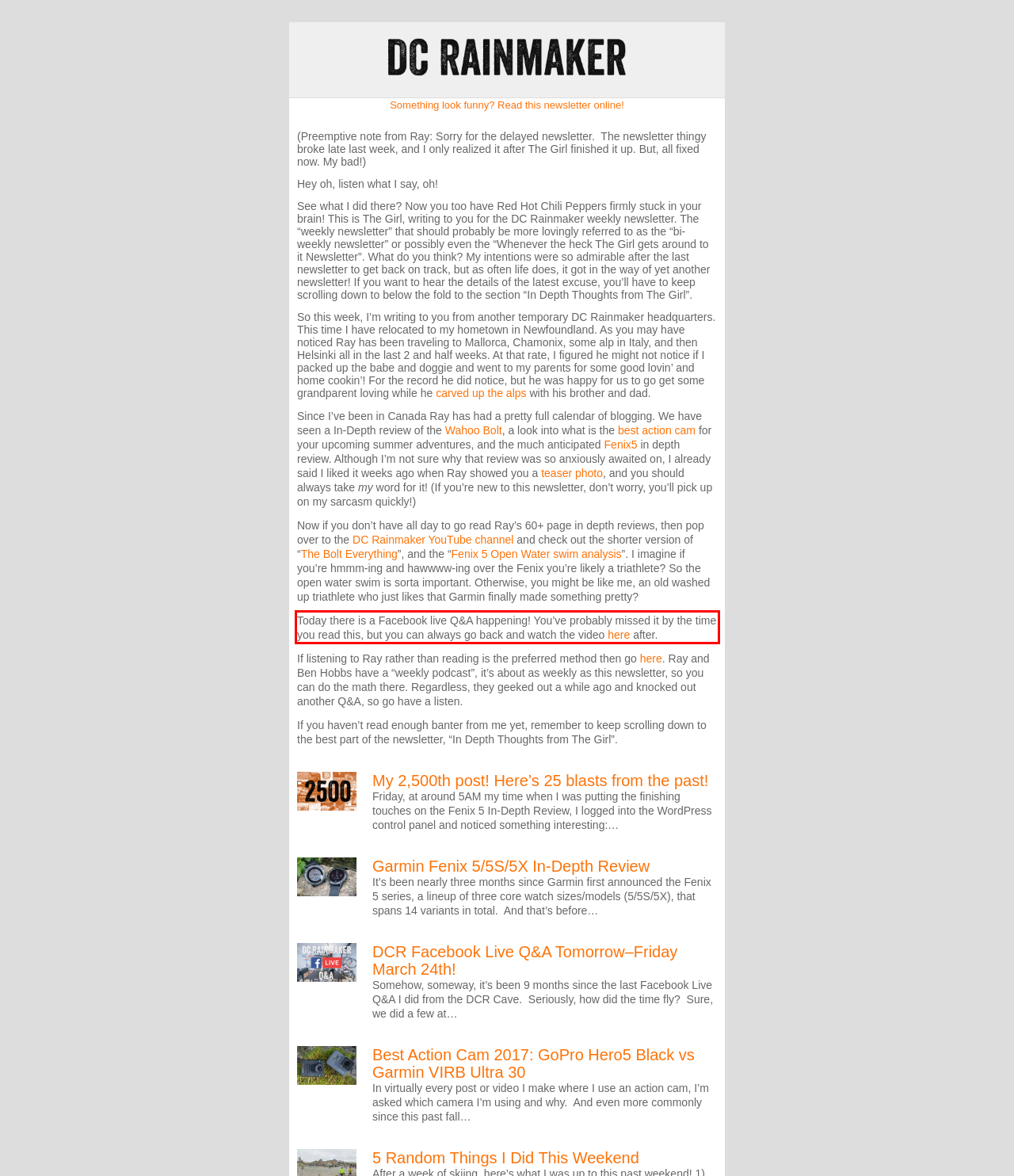Given a screenshot of a webpage with a red bounding box, extract the text content from the UI element inside the red bounding box.

Today there is a Facebook live Q&A happening! You’ve probably missed it by the time you read this, but you can always go back and watch the video here after.